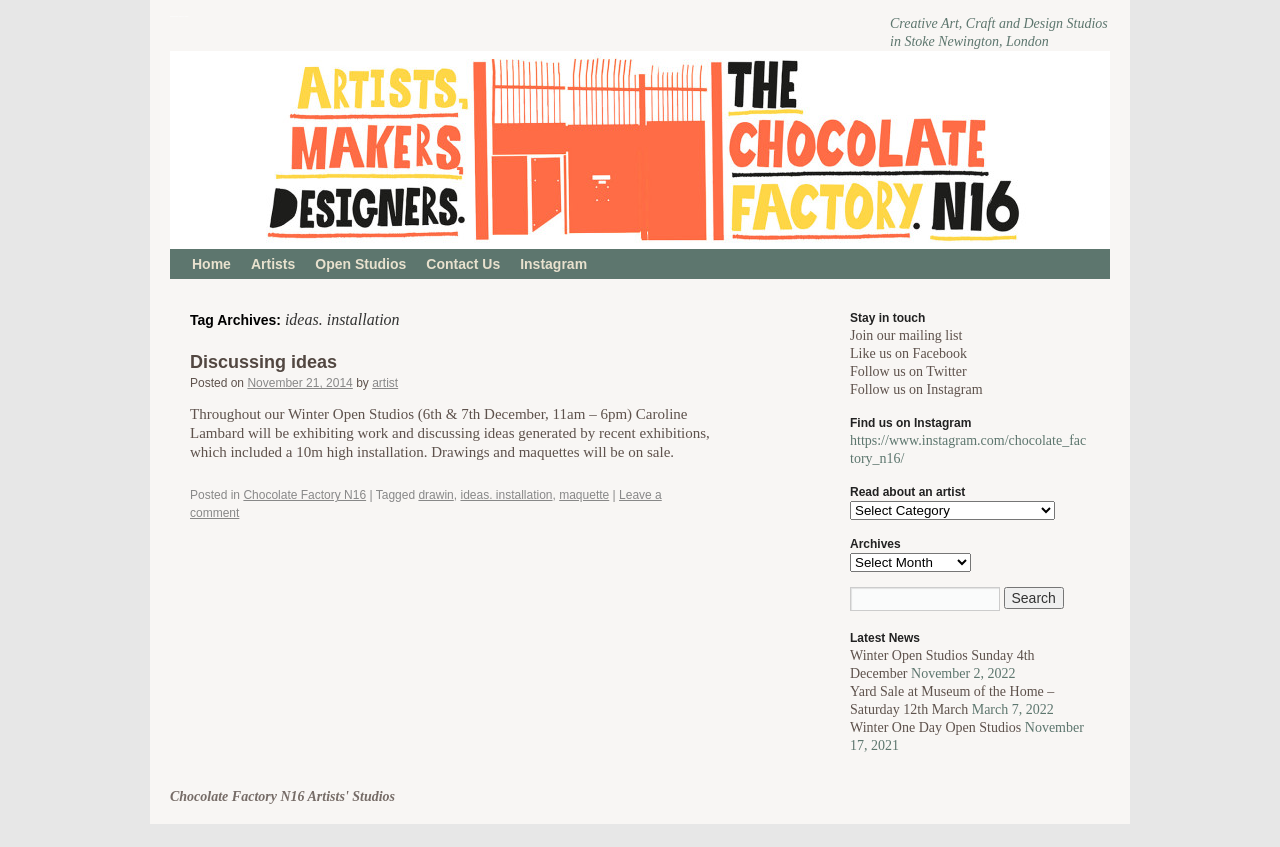Find the bounding box coordinates of the area that needs to be clicked in order to achieve the following instruction: "Read about an artist". The coordinates should be specified as four float numbers between 0 and 1, i.e., [left, top, right, bottom].

[0.664, 0.591, 0.824, 0.614]